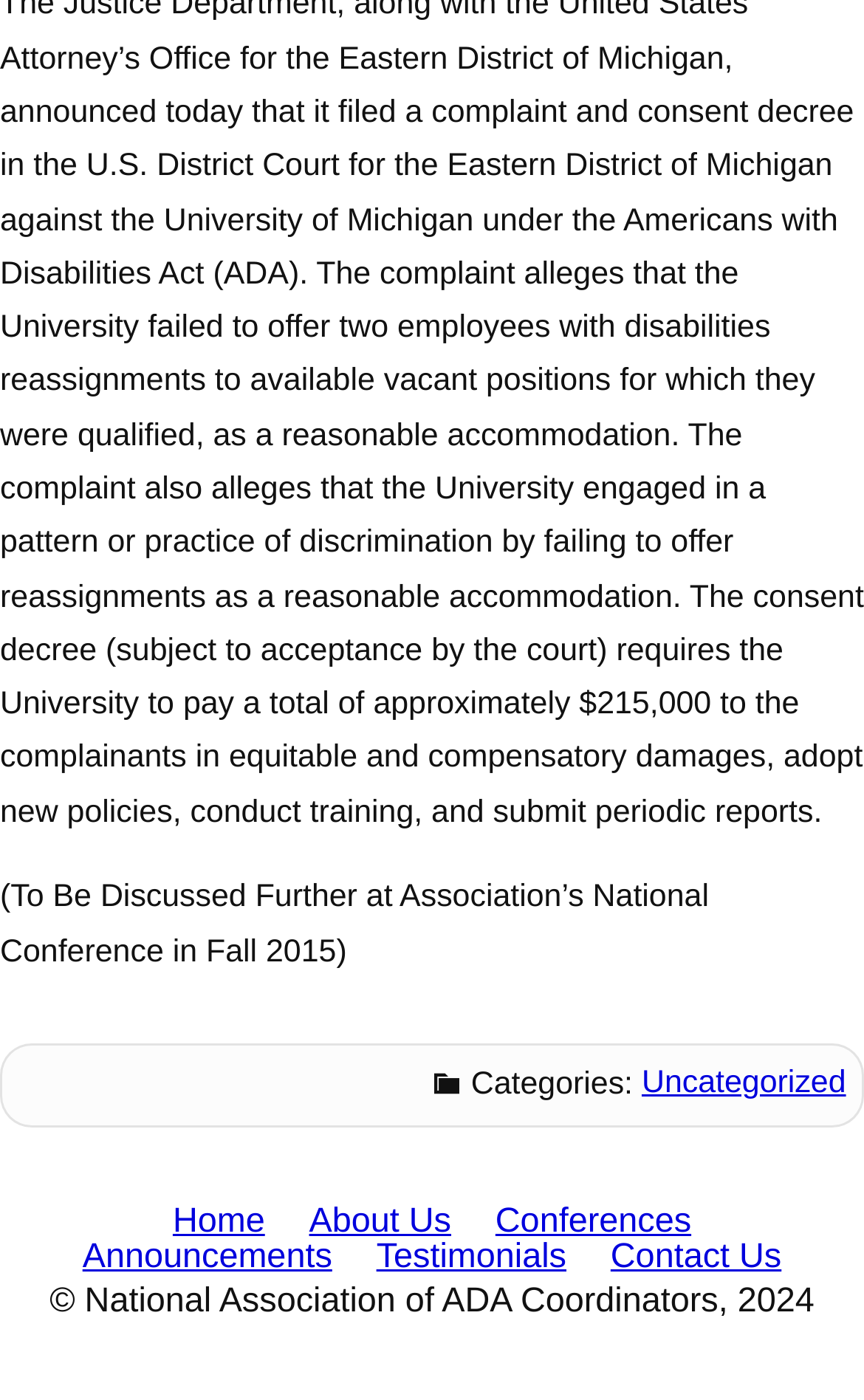Locate the bounding box of the user interface element based on this description: "Testimonials".

[0.436, 0.884, 0.656, 0.911]